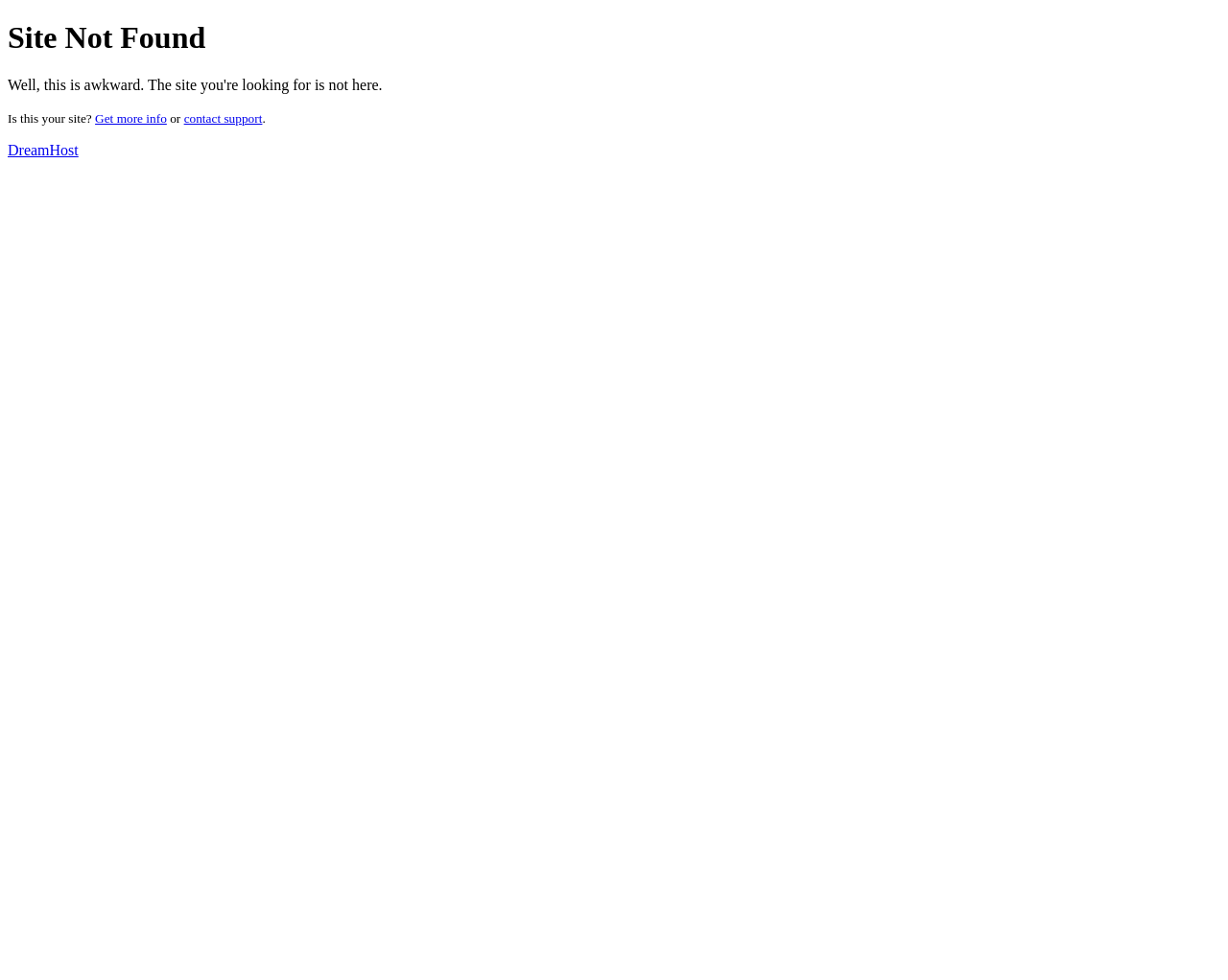What is the purpose of the 'Get more info' link?
Using the image as a reference, give a one-word or short phrase answer.

To get more information